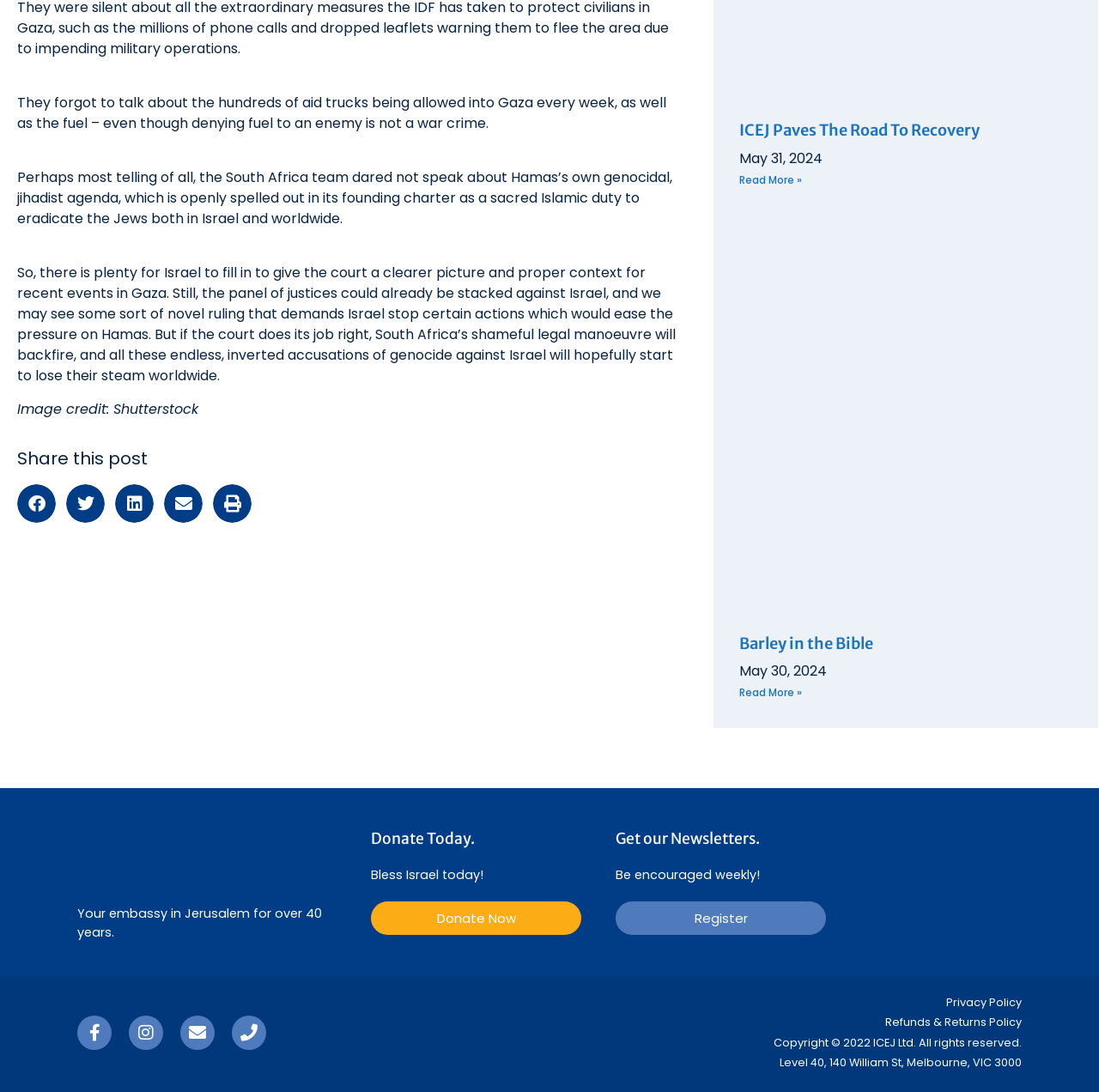What is the purpose of the 'Donate Today' button?
From the screenshot, provide a brief answer in one word or phrase.

To donate to ICEJ